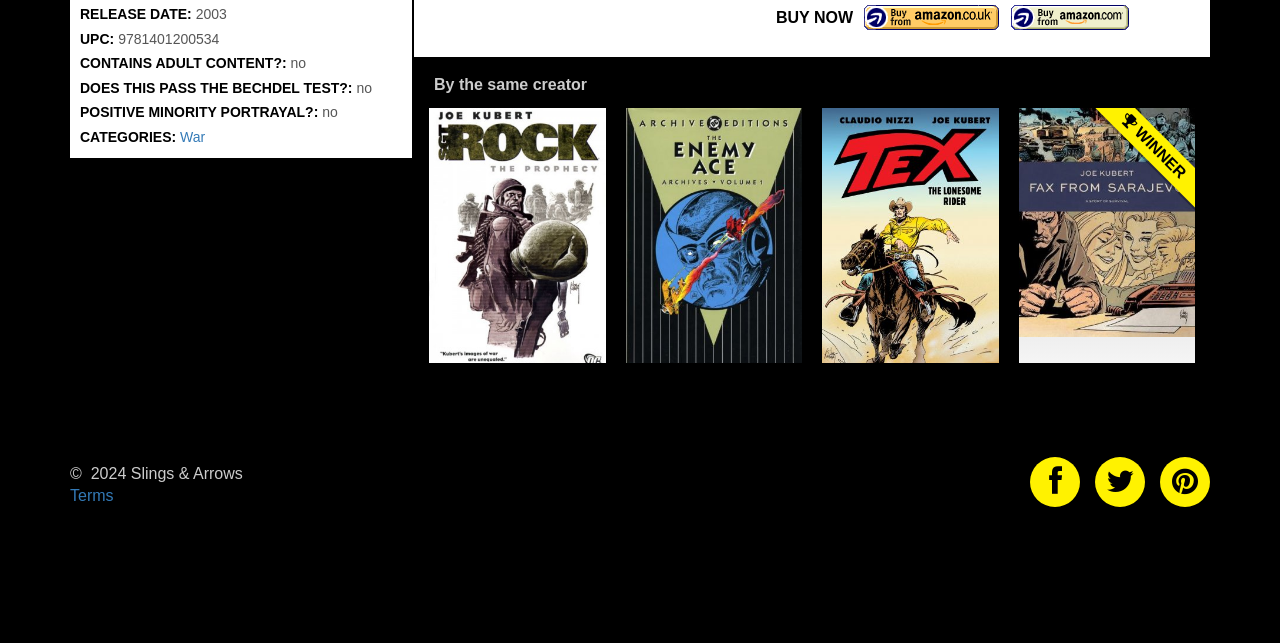Locate the bounding box of the UI element defined by this description: "Terms". The coordinates should be given as four float numbers between 0 and 1, formatted as [left, top, right, bottom].

[0.055, 0.883, 0.089, 0.91]